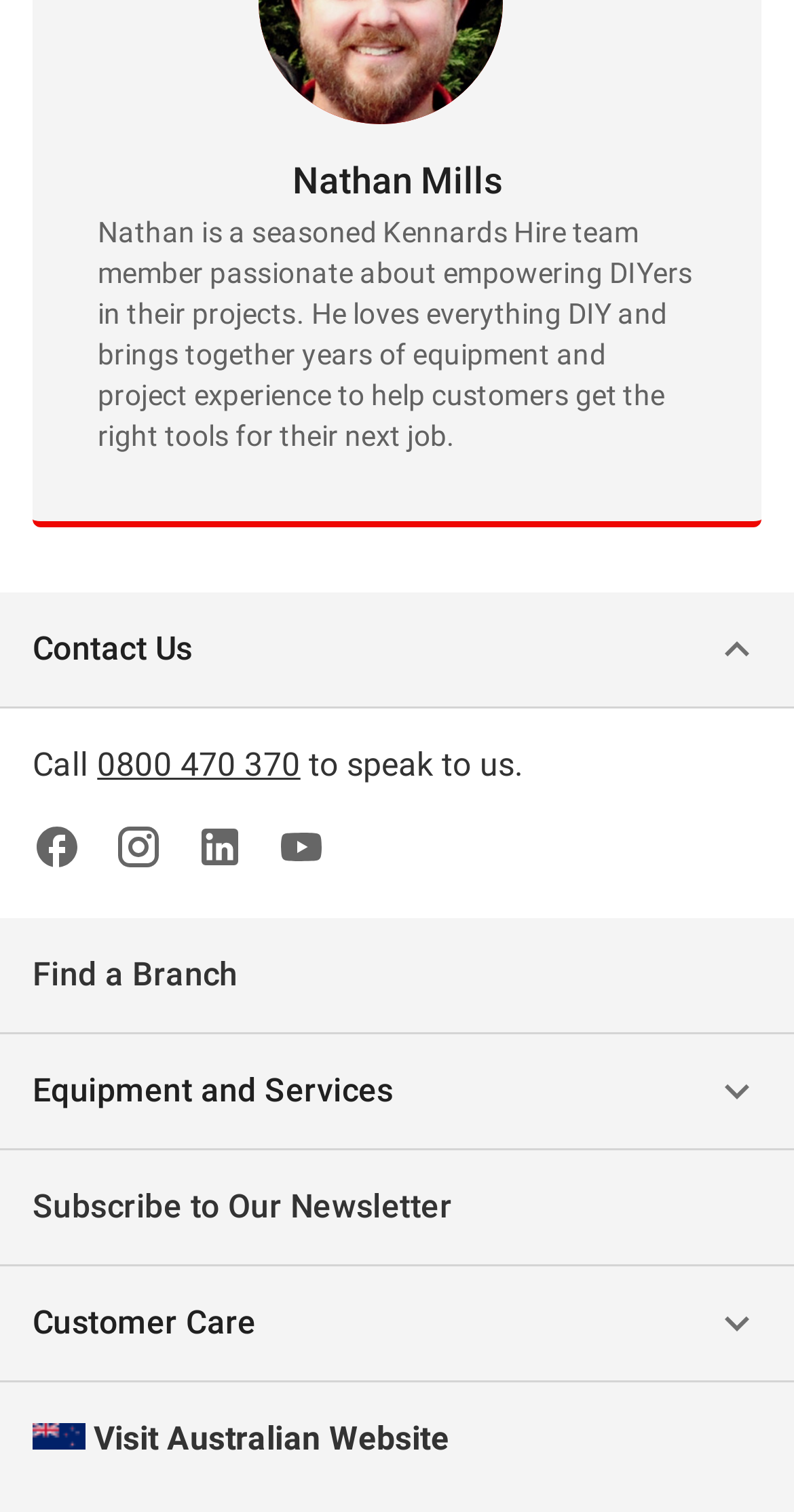Provide the bounding box coordinates of the section that needs to be clicked to accomplish the following instruction: "Contact us."

[0.0, 0.392, 1.0, 0.469]